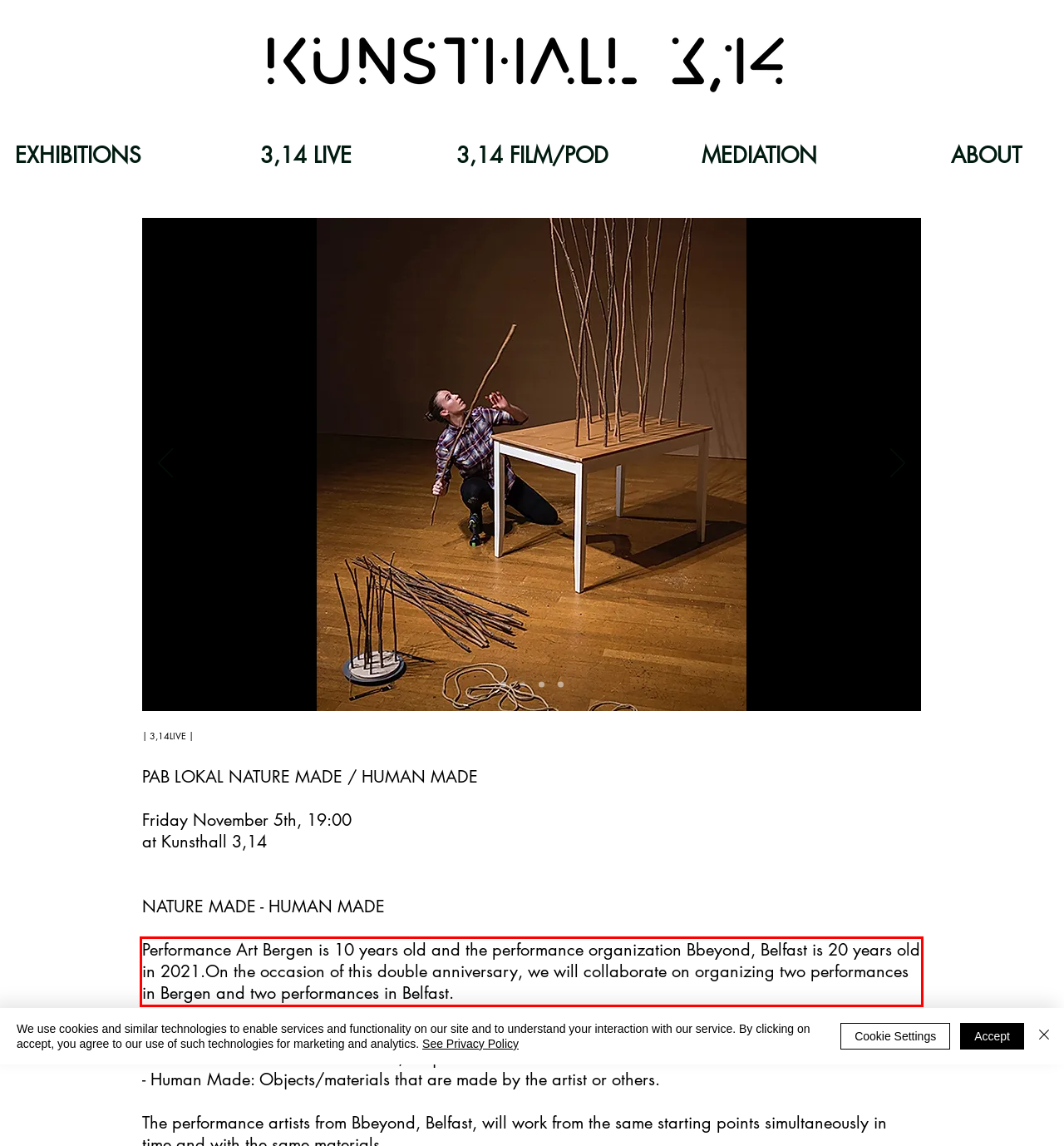There is a screenshot of a webpage with a red bounding box around a UI element. Please use OCR to extract the text within the red bounding box.

Performance Art Bergen is 10 years old and the performance organization Bbeyond, Belfast is 20 years old in 2021.On the occasion of this double anniversary, we will collaborate on organizing two performances in Bergen and two performances in Belfast.